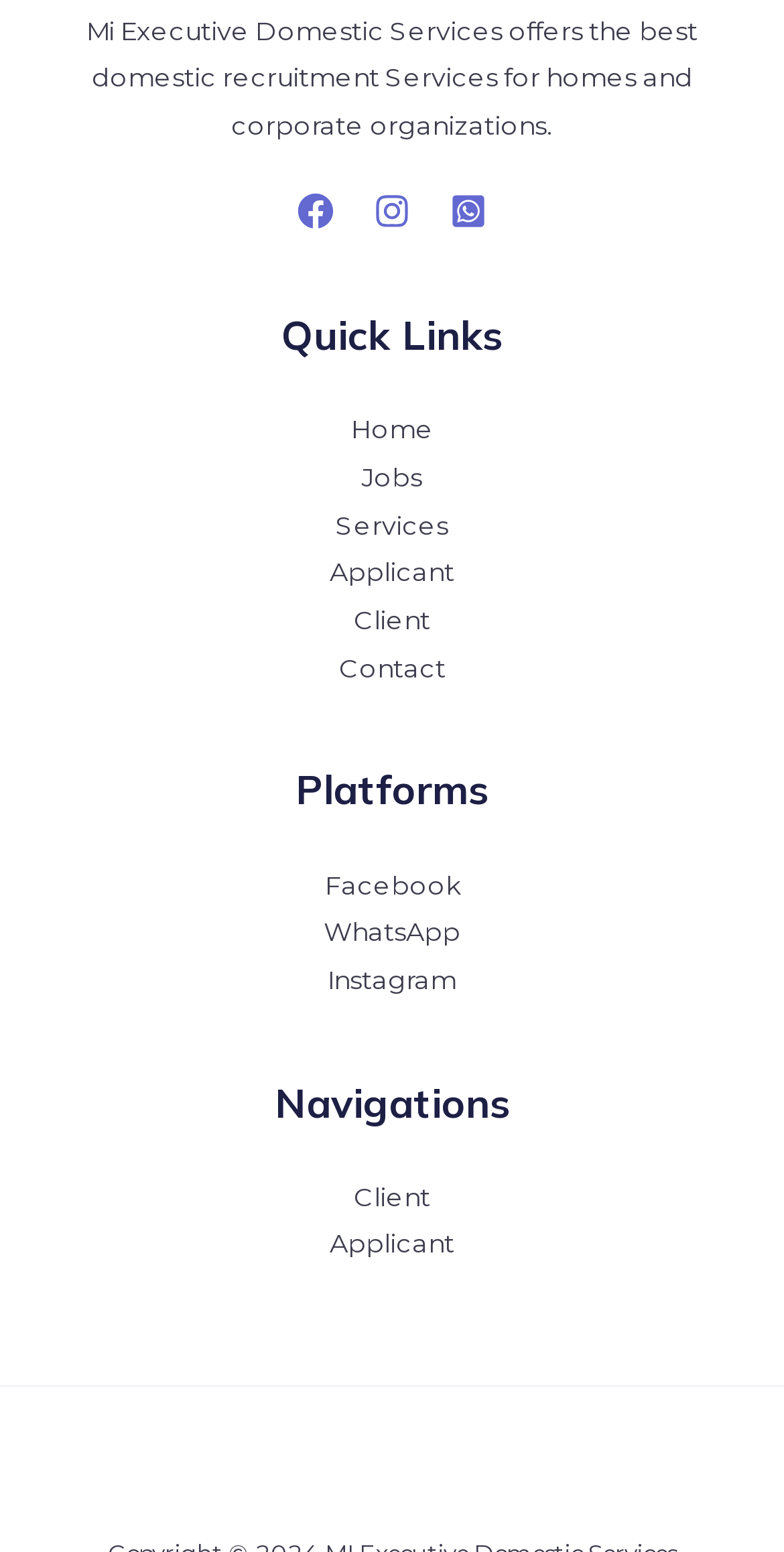Can you specify the bounding box coordinates of the area that needs to be clicked to fulfill the following instruction: "view Instagram profile"?

[0.477, 0.125, 0.523, 0.148]